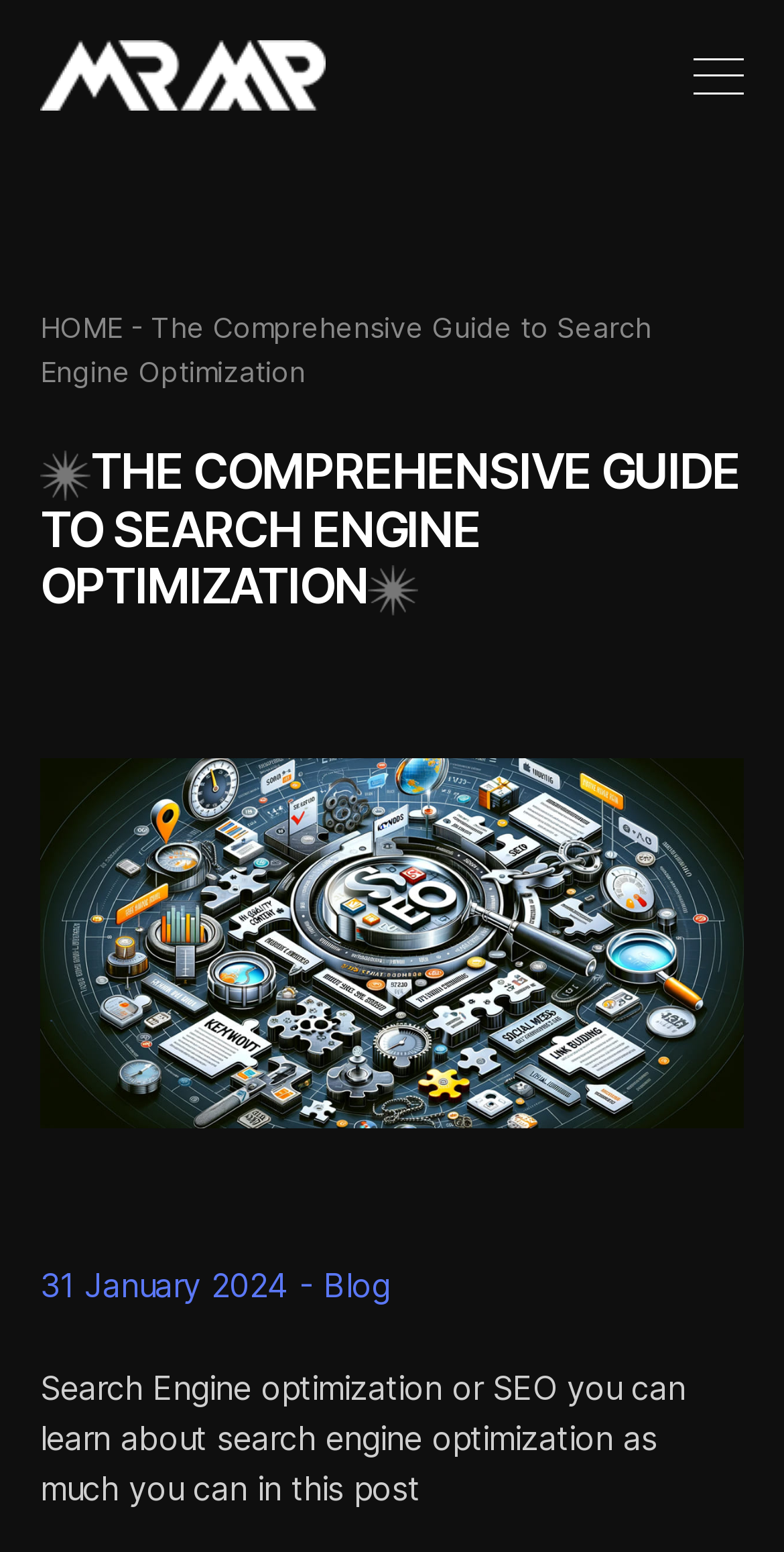Give a one-word or short-phrase answer to the following question: 
What is the category of the webpage?

Blog